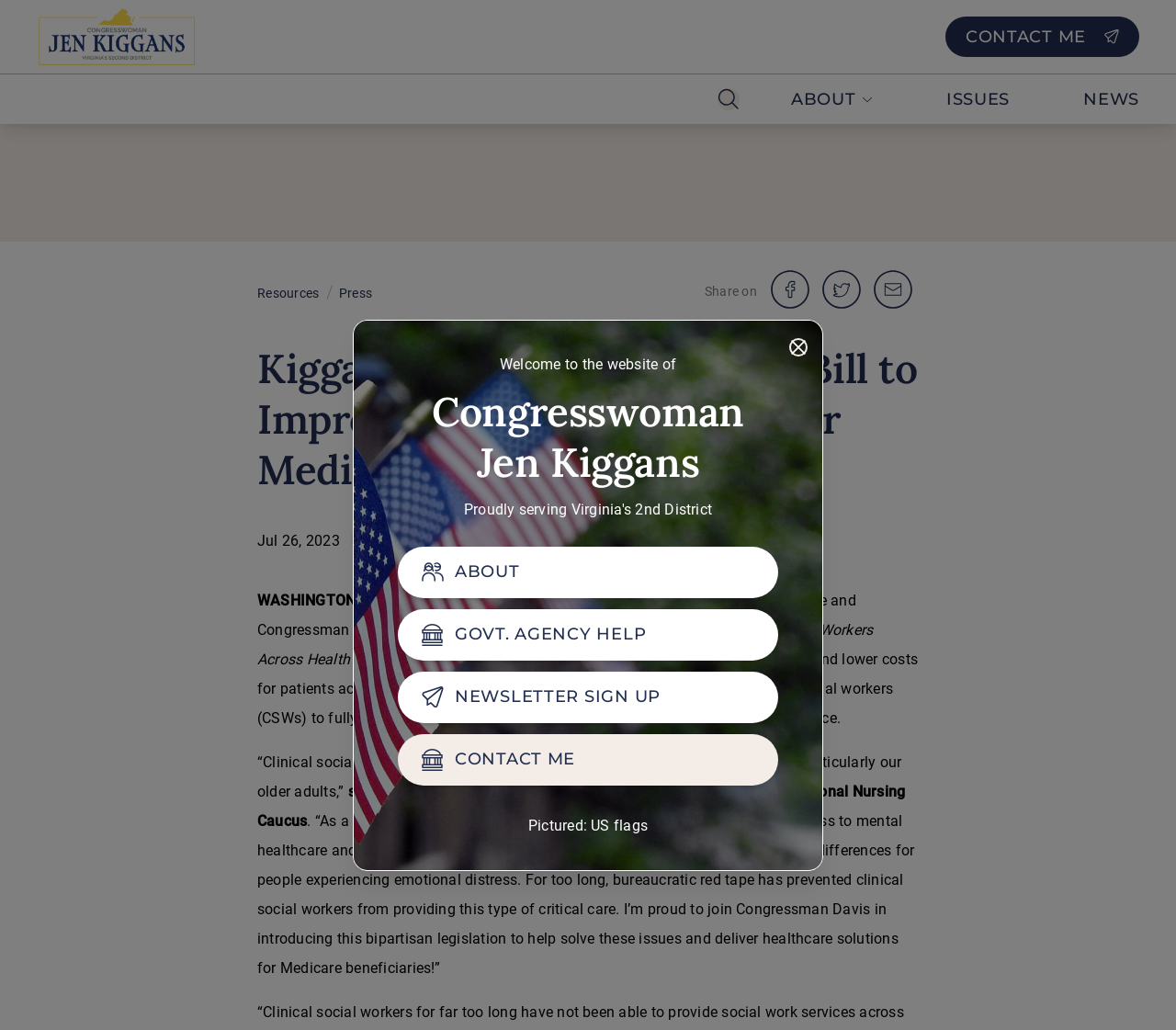Pinpoint the bounding box coordinates of the element you need to click to execute the following instruction: "Click the CONTACT ME button". The bounding box should be represented by four float numbers between 0 and 1, in the format [left, top, right, bottom].

[0.338, 0.713, 0.662, 0.763]